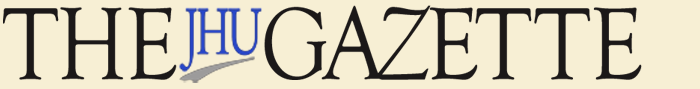Describe the important features and context of the image with as much detail as possible.

The image displays the header of "The JHU Gazette," featuring a stylized logo that prominently incorporates the initials "JHU" in blue, set against a beige background. The elegant font used for "GAZETTE" underscores the publication's association with Johns Hopkins University, emphasizing its role in disseminating important news and information within the university community. This newsletter serves as a platform for announcing academic programs, such as the new Master's in Biotechnology Enterprise and Entrepreneurship, and keeps the readership informed about various events and features related to the institution.